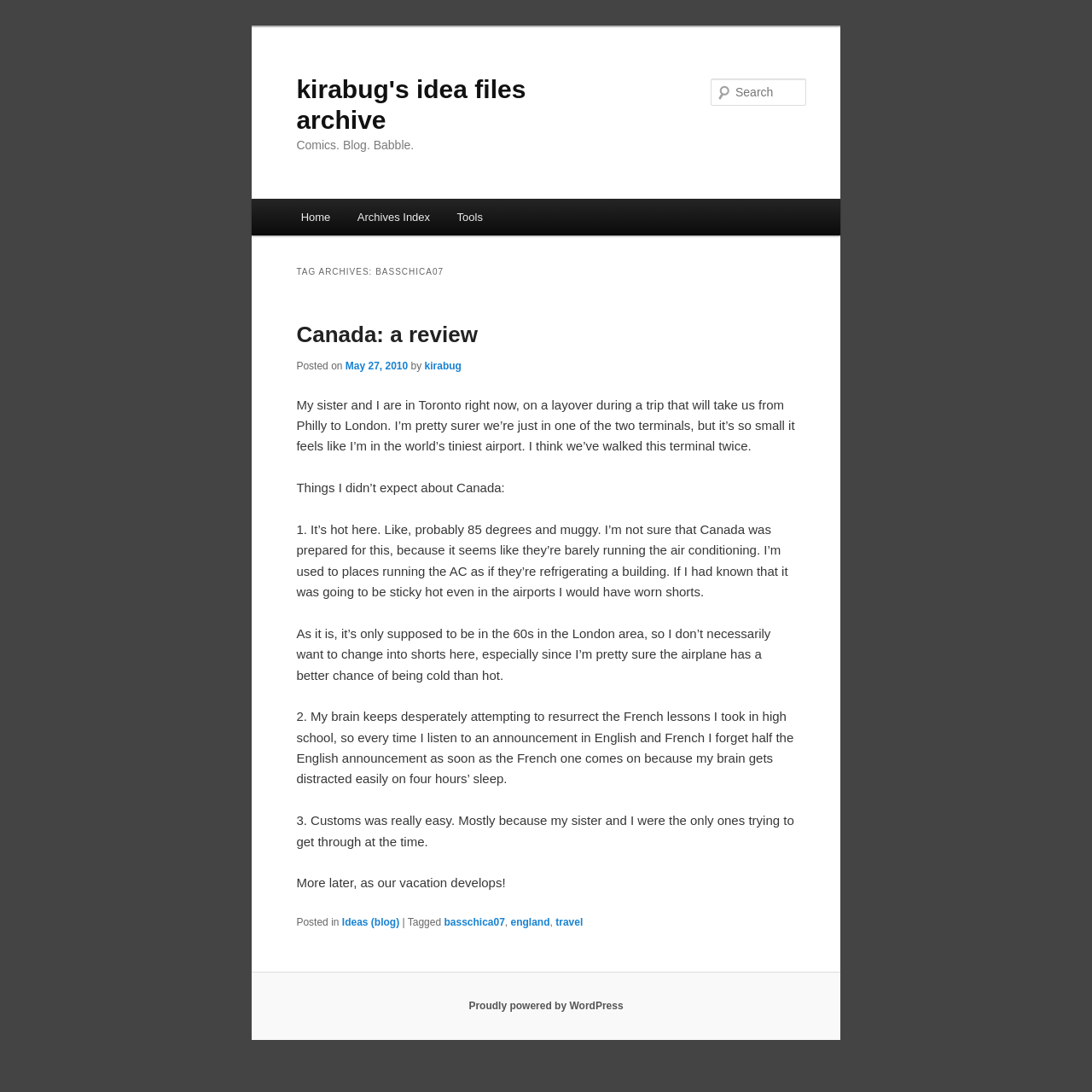Explain the webpage in detail.

This webpage is a blog archive page, specifically showcasing the "TAG ARCHIVES: BASSCHICA07" section. At the top, there are two "Skip to" links, followed by the page title "kirabug's idea files archive" and a heading "Comics. Blog. Babble." A search bar is located on the top right, accompanied by a "Search" label.

The main content area is divided into two sections. On the left, there is a main menu with links to "Home", "Archives Index", and "Tools". On the right, there is a blog post titled "Canada: a review", dated May 27, 2010, and written by "kirabug". The post contains a brief review of the author's experience in Toronto, Canada, including observations about the weather, language, and customs.

Below the blog post, there is a footer section with links to categories, including "Ideas (blog)" and tags such as "basschica07", "england", and "travel". At the very bottom, there is a credit line stating that the site is "Proudly powered by WordPress".